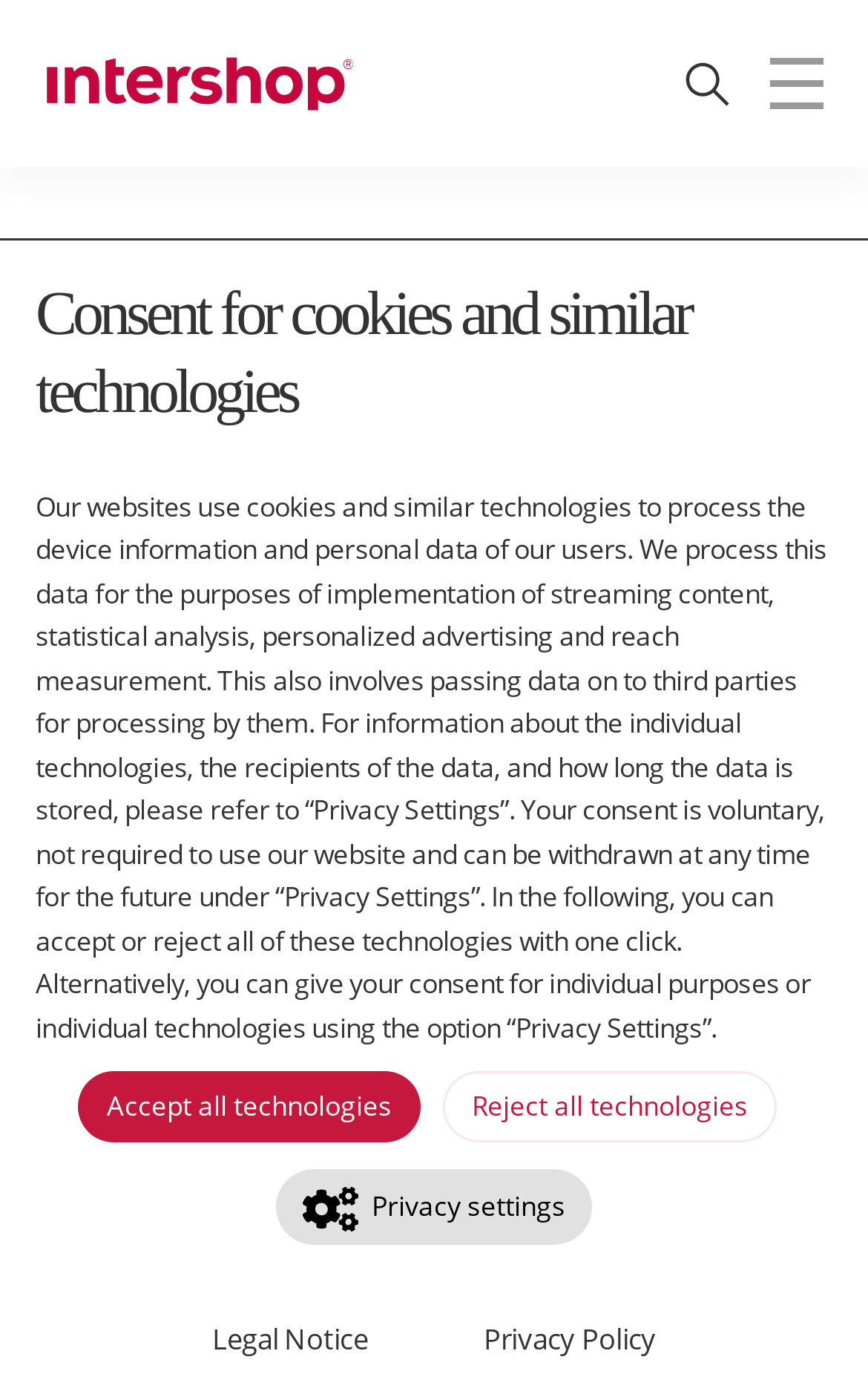Using the image as a reference, answer the following question in as much detail as possible:
What is the relationship between PayPal and PayPal PLUS?

Based on the webpage, PayPal is the creator of PayPal PLUS, which is evident from the static text 'By PayPal' at the bottom of the webpage, indicating that PayPal is the entity behind the development of PayPal PLUS.